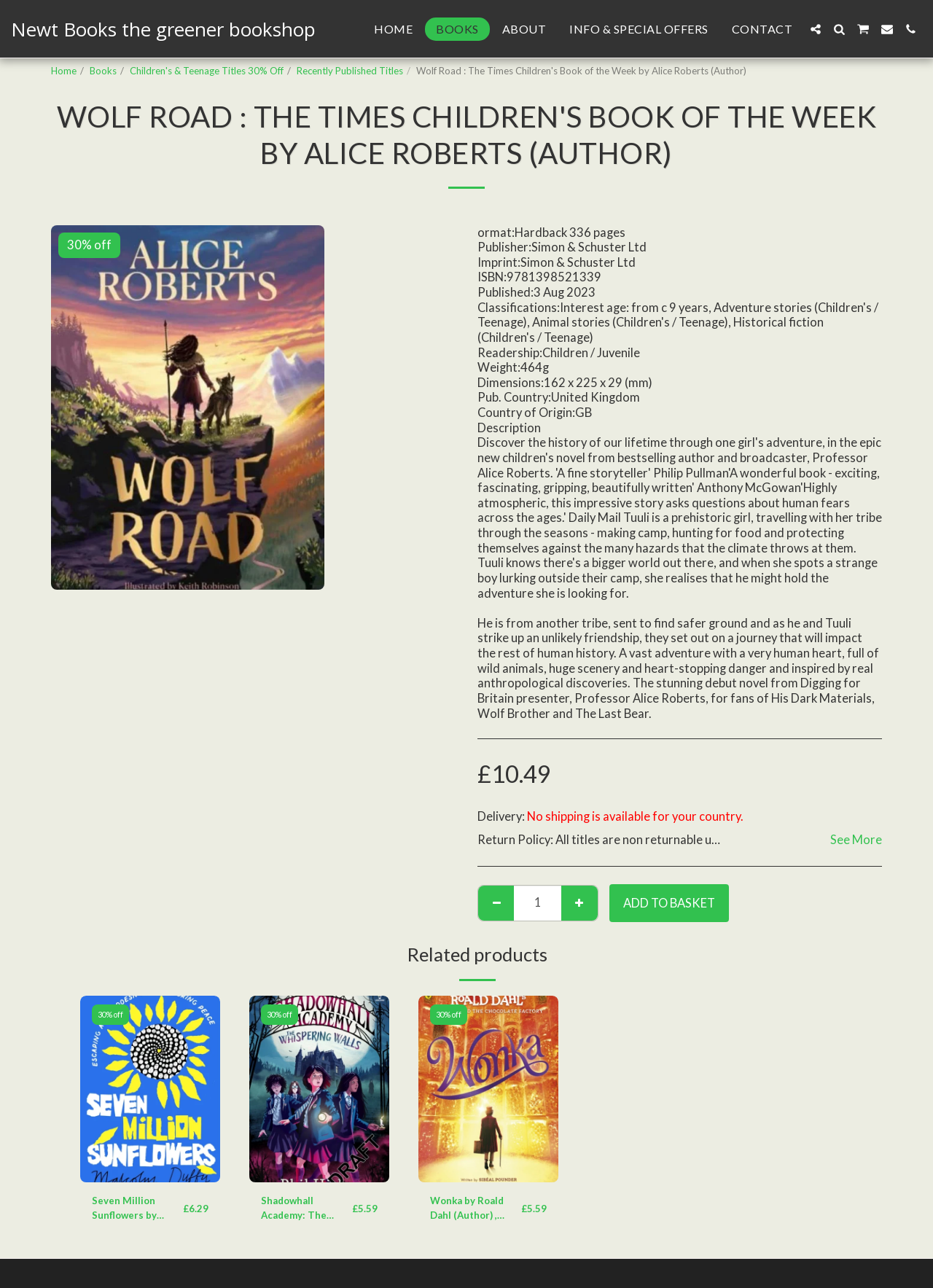Give a concise answer using only one word or phrase for this question:
What is the price of the book Wolf Road?

£10.49